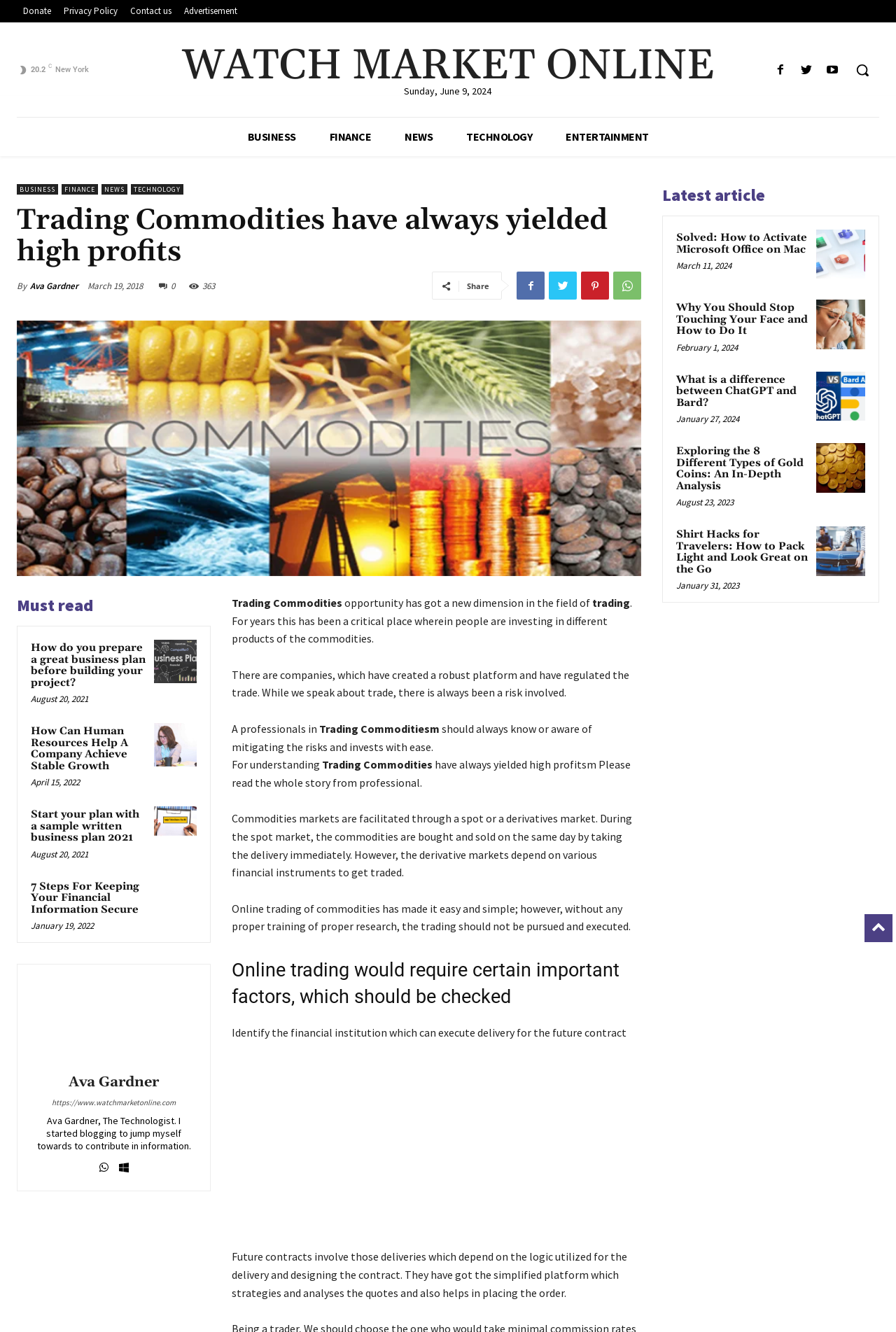Identify the bounding box coordinates of the clickable region required to complete the instruction: "View the Blog". The coordinates should be given as four float numbers within the range of 0 and 1, i.e., [left, top, right, bottom].

None